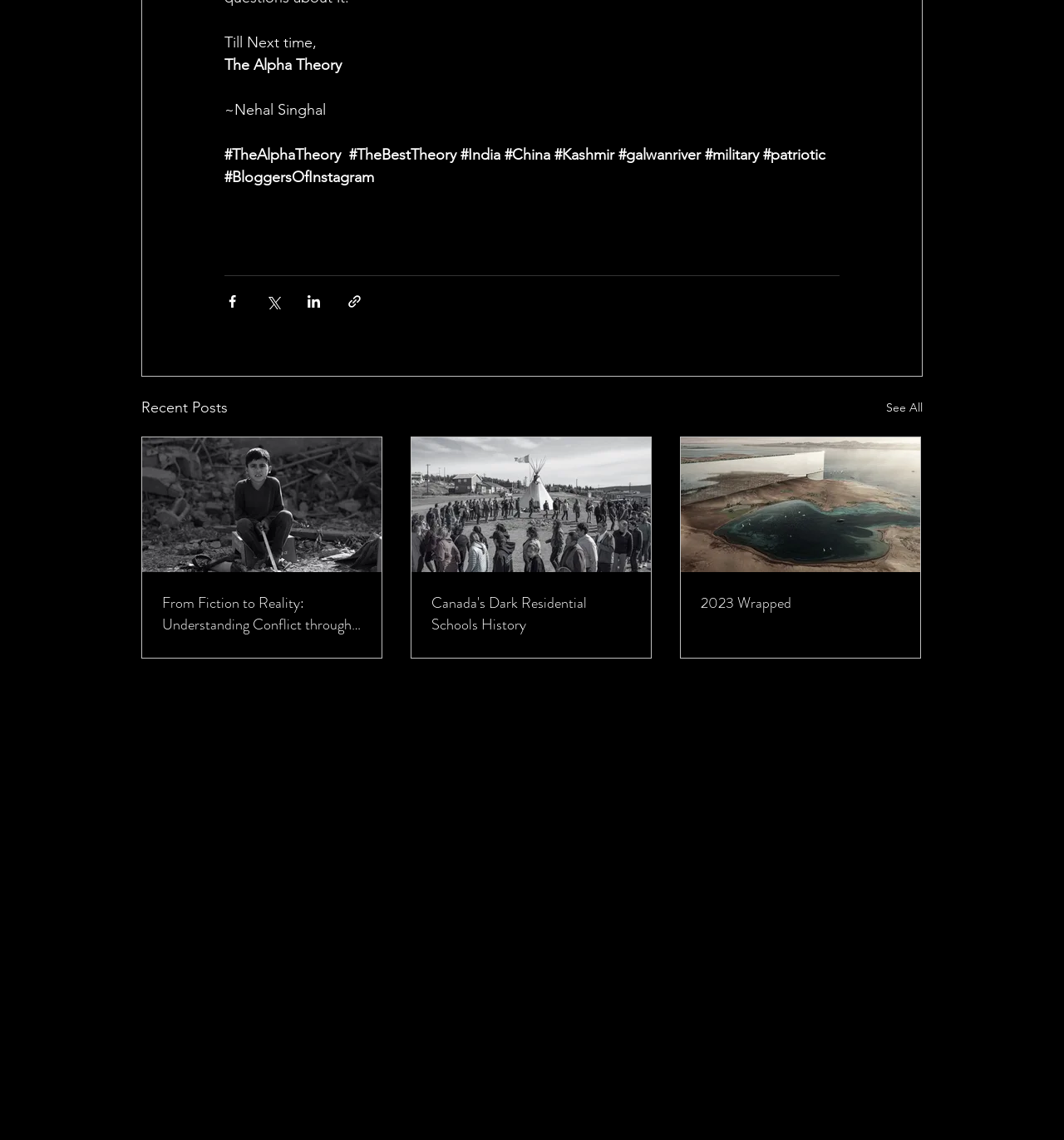Can you find the bounding box coordinates for the element to click on to achieve the instruction: "Share via Facebook"?

[0.211, 0.257, 0.226, 0.271]